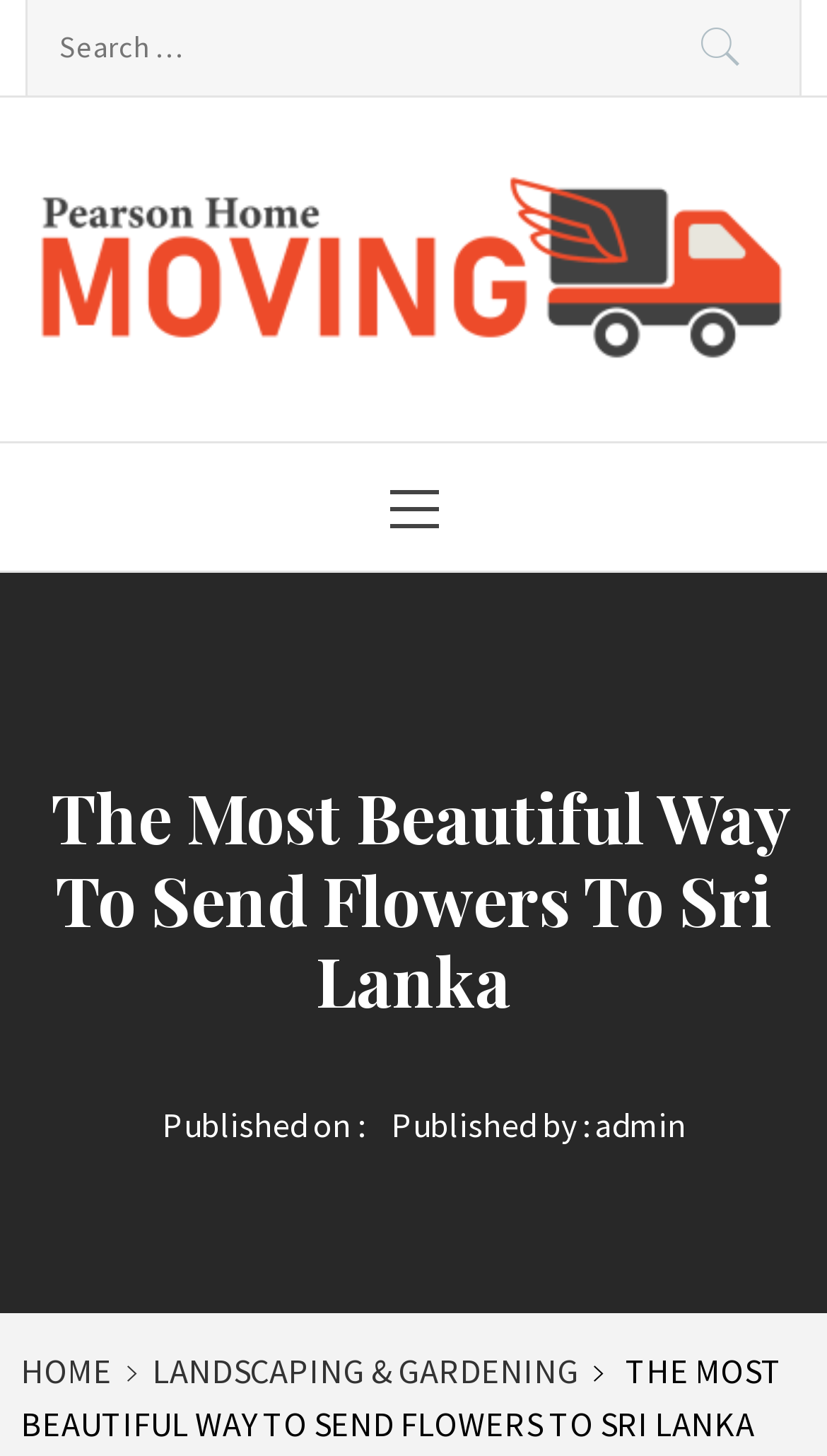Locate the bounding box coordinates for the element described below: "parent_node: Search for: value="Search"". The coordinates must be four float values between 0 and 1, formatted as [left, top, right, bottom].

[0.774, 0.0, 0.967, 0.066]